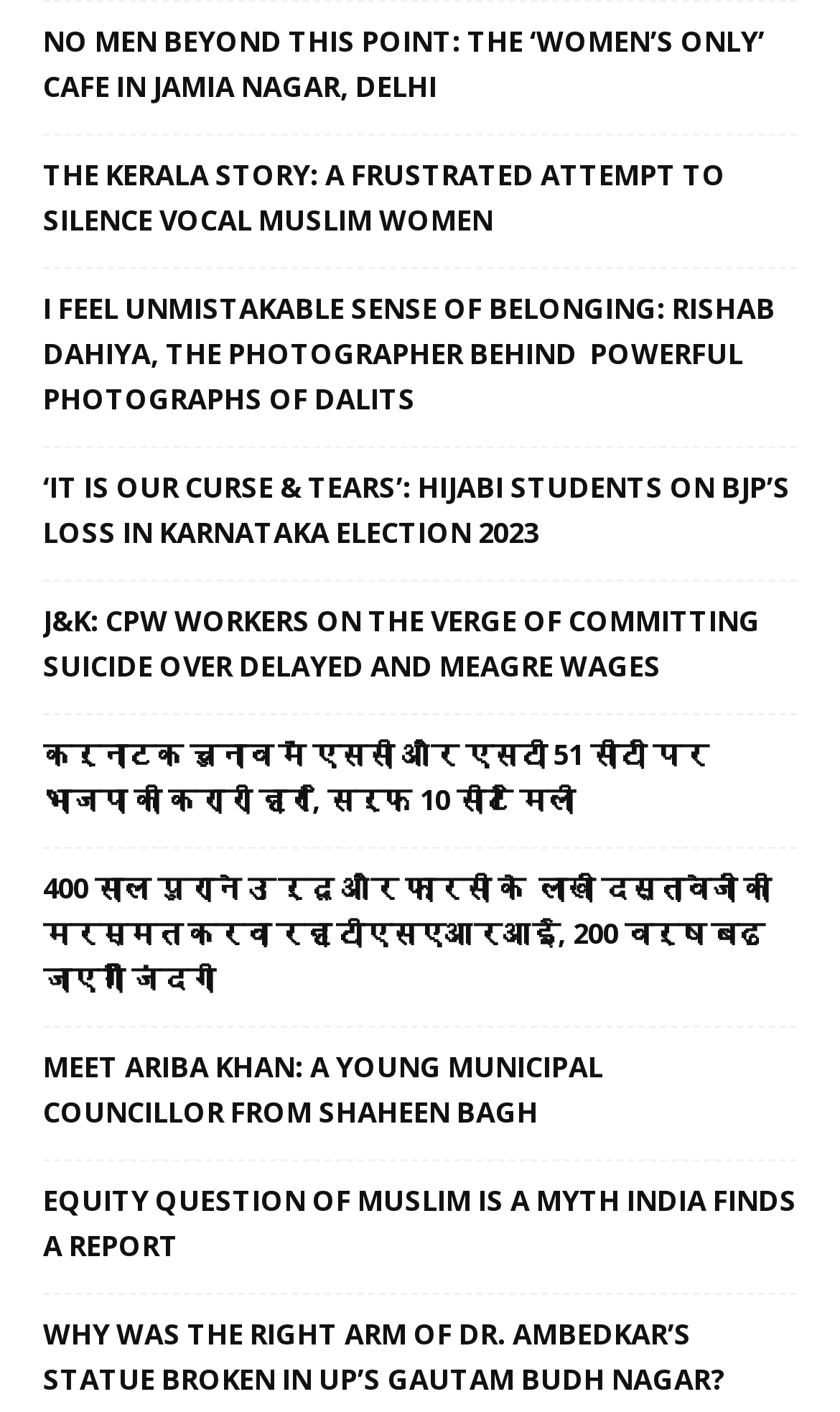What is the topic of the first link?
Please answer the question as detailed as possible based on the image.

The first link on the webpage has the text 'NO MEN BEYOND THIS POINT: THE ‘WOMEN’S ONLY’ CAFE IN JAMIA NAGAR, DELHI', which suggests that the topic of the link is about a women's only cafe in Delhi.